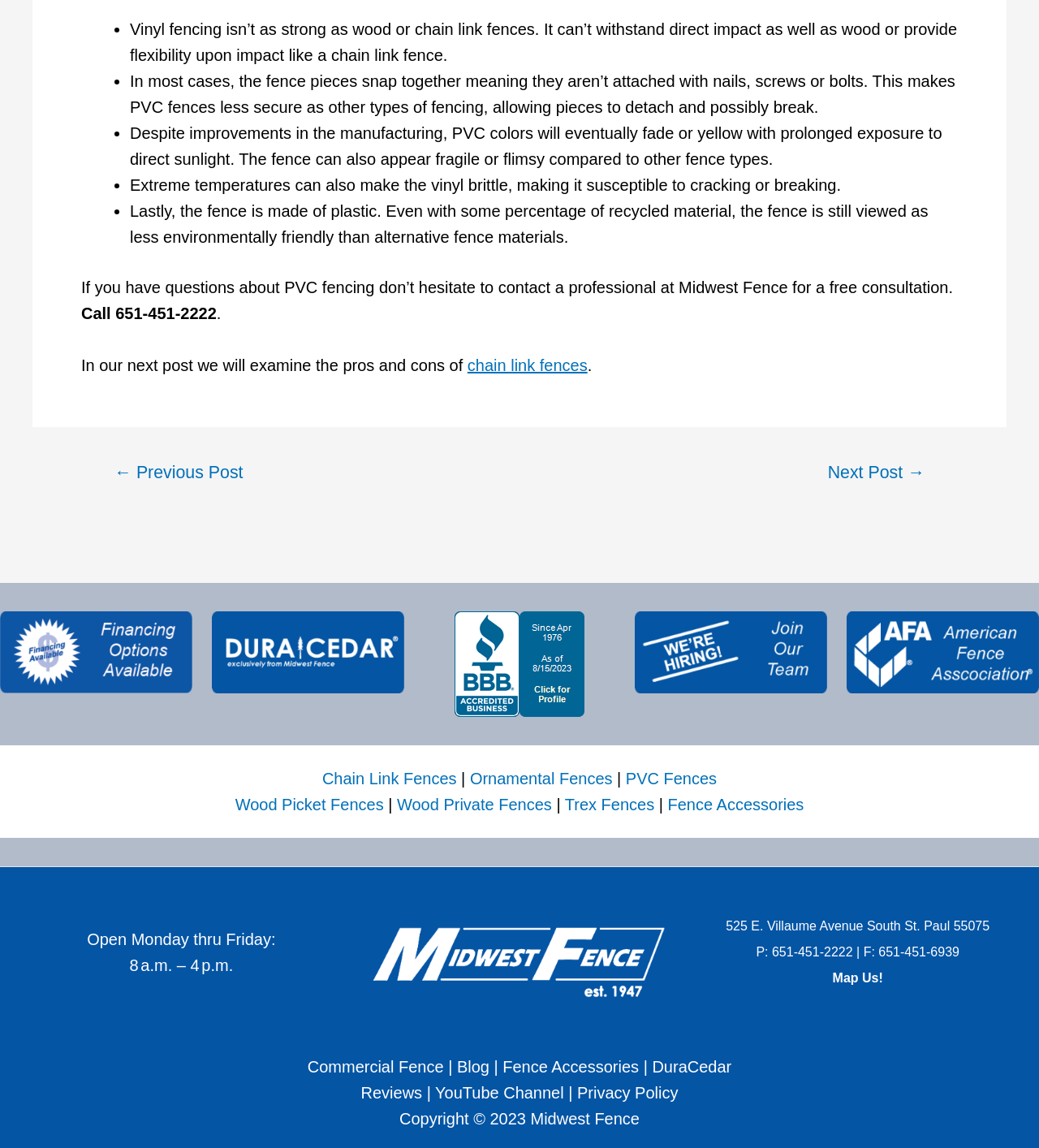Locate the bounding box coordinates of the segment that needs to be clicked to meet this instruction: "Click the 'Chain Link Fences' link".

[0.31, 0.671, 0.44, 0.686]